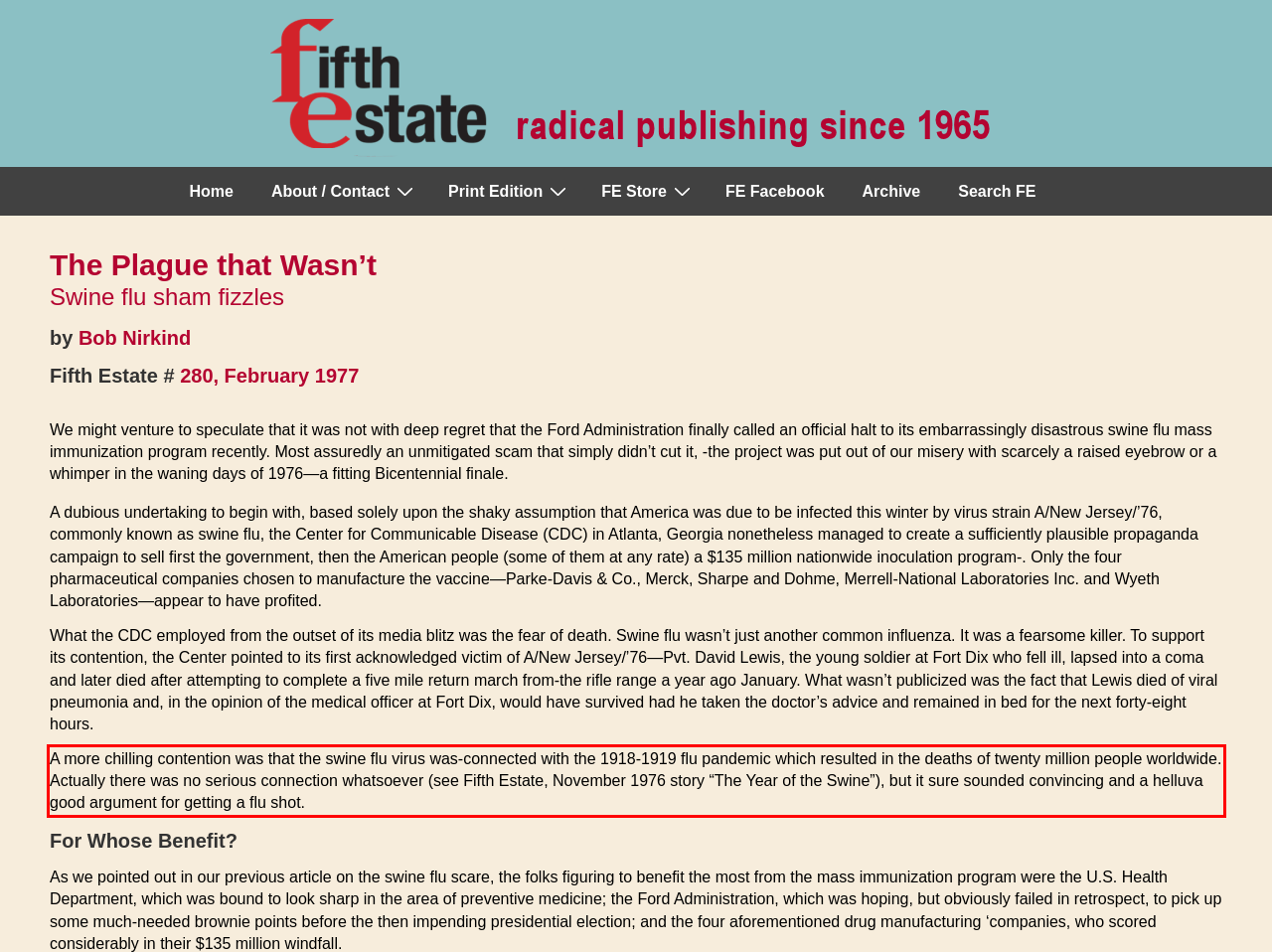Locate the red bounding box in the provided webpage screenshot and use OCR to determine the text content inside it.

A more chilling contention was that the swine flu virus was-connected with the 1918-1919 flu pandemic which resulted in the deaths of twenty million people worldwide. Actually there was no serious connection whatsoever (see Fifth Estate, November 1976 story “The Year of the Swine”), but it sure sounded convincing and a helluva good argument for getting a flu shot.